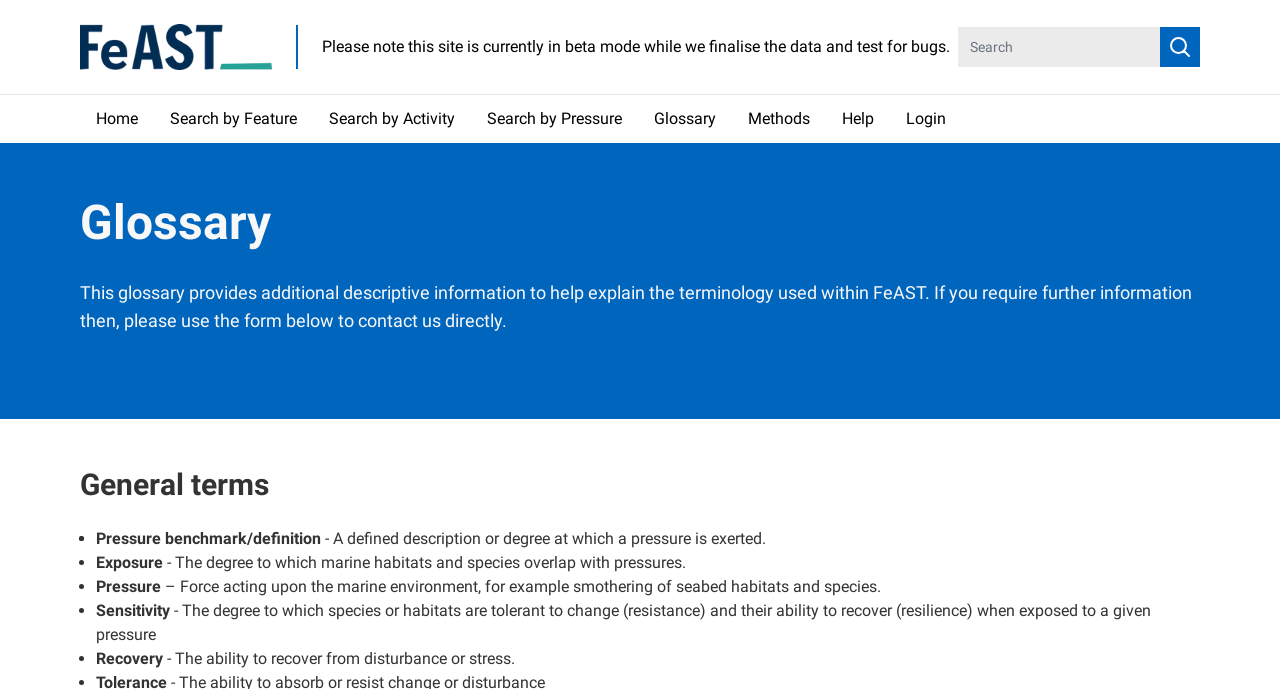Identify the bounding box of the UI element described as follows: "parent_node: Customized Training". Provide the coordinates as four float numbers in the range of 0 to 1 [left, top, right, bottom].

None